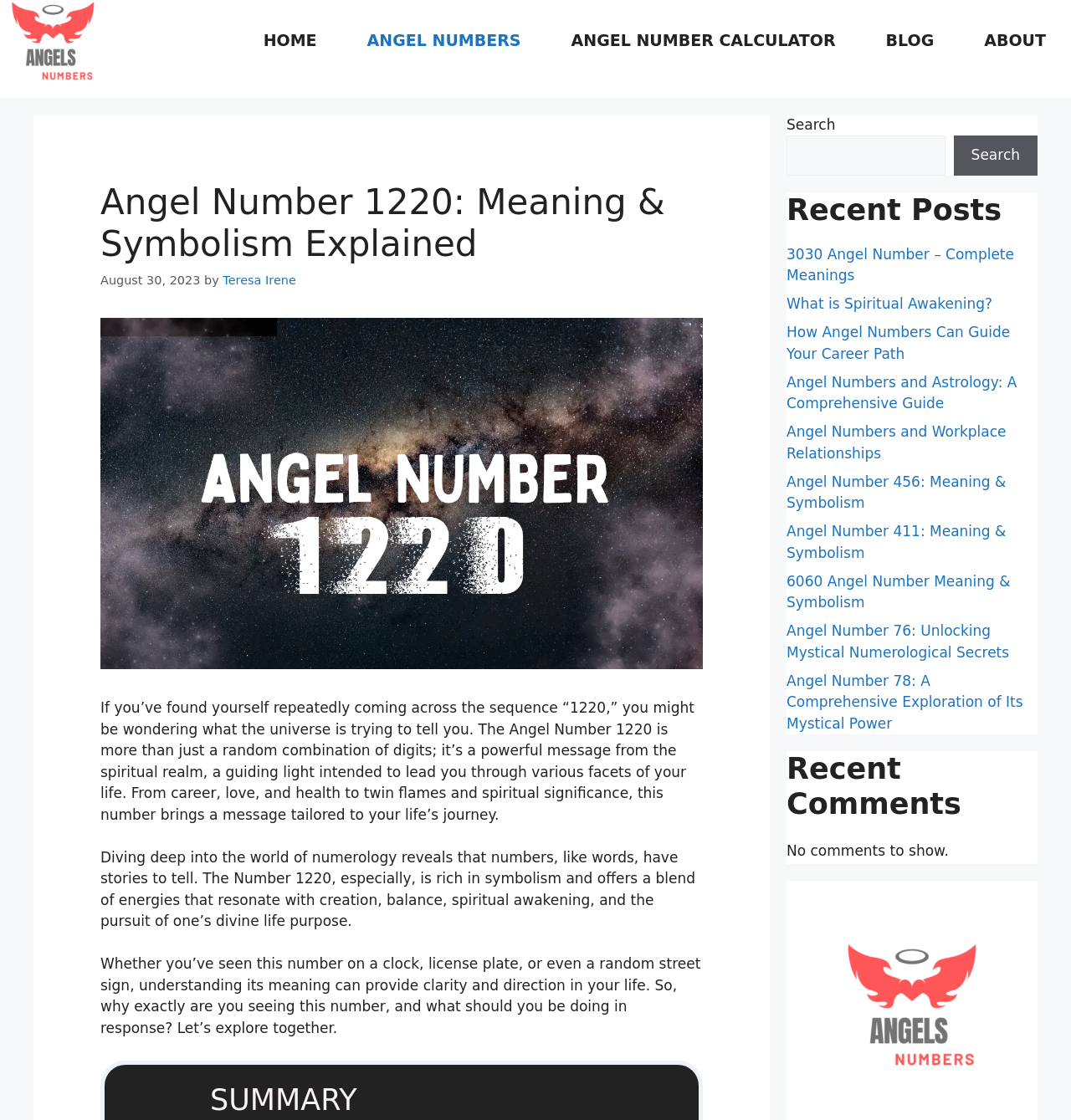Respond to the question below with a single word or phrase:
Who is the author of the article?

Teresa Irene